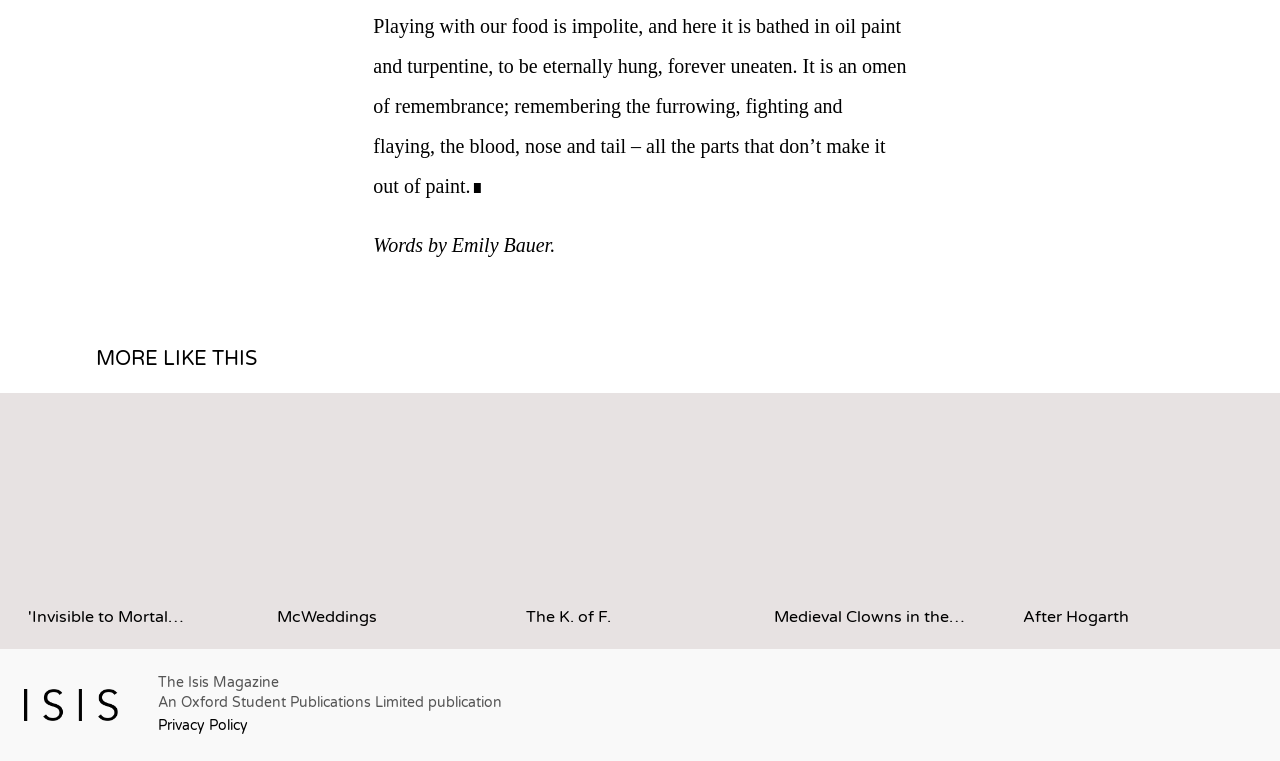What is the name of the publication?
Answer the question in a detailed and comprehensive manner.

The name of the publication is The Isis Magazine, as indicated by the text 'The Isis Magazine' at the bottom of the page.